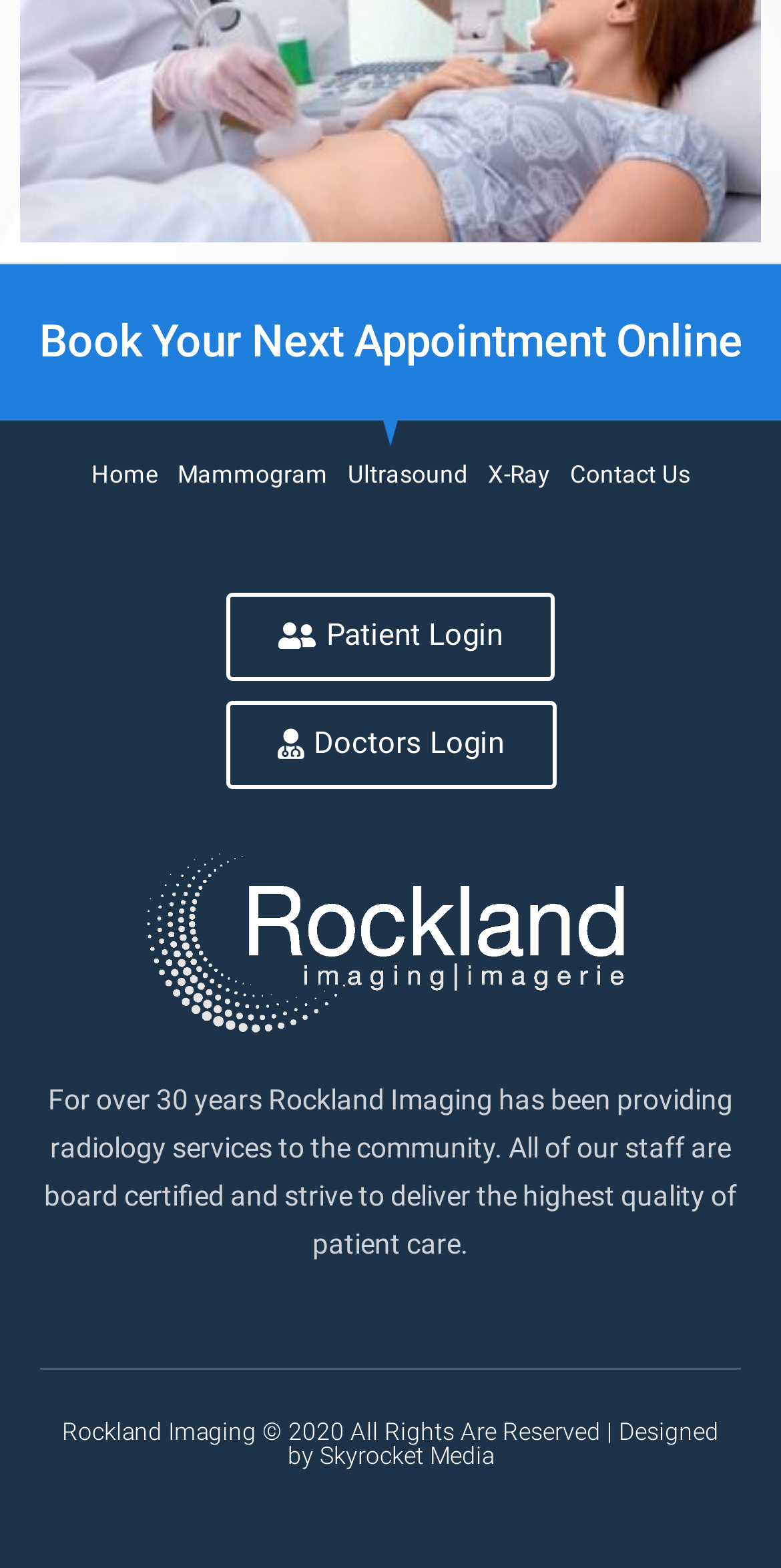Determine the bounding box coordinates of the clickable element necessary to fulfill the instruction: "Login as a patient". Provide the coordinates as four float numbers within the 0 to 1 range, i.e., [left, top, right, bottom].

[0.29, 0.378, 0.71, 0.434]